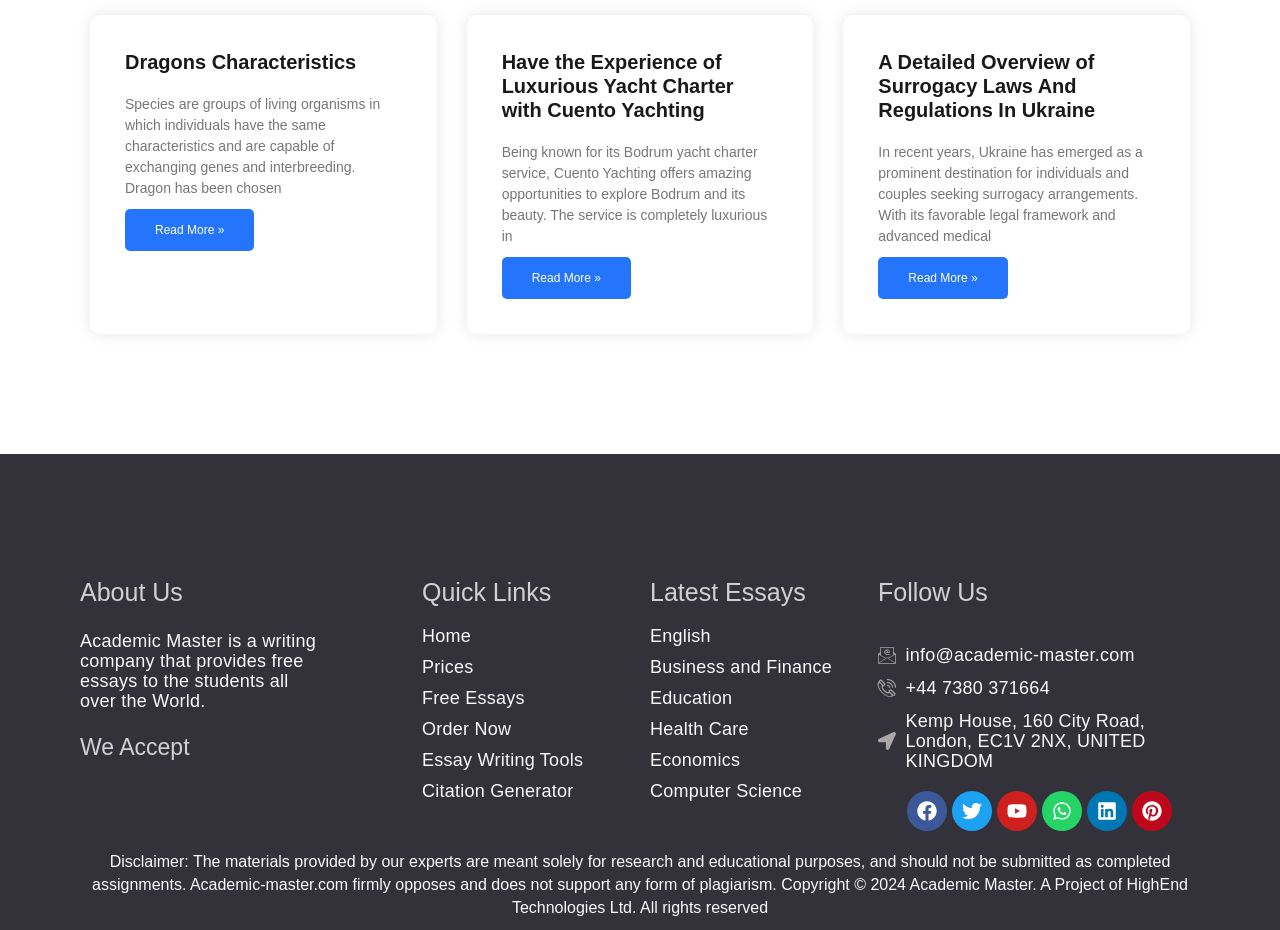How many social media platforms are listed?
Please provide a single word or phrase in response based on the screenshot.

6